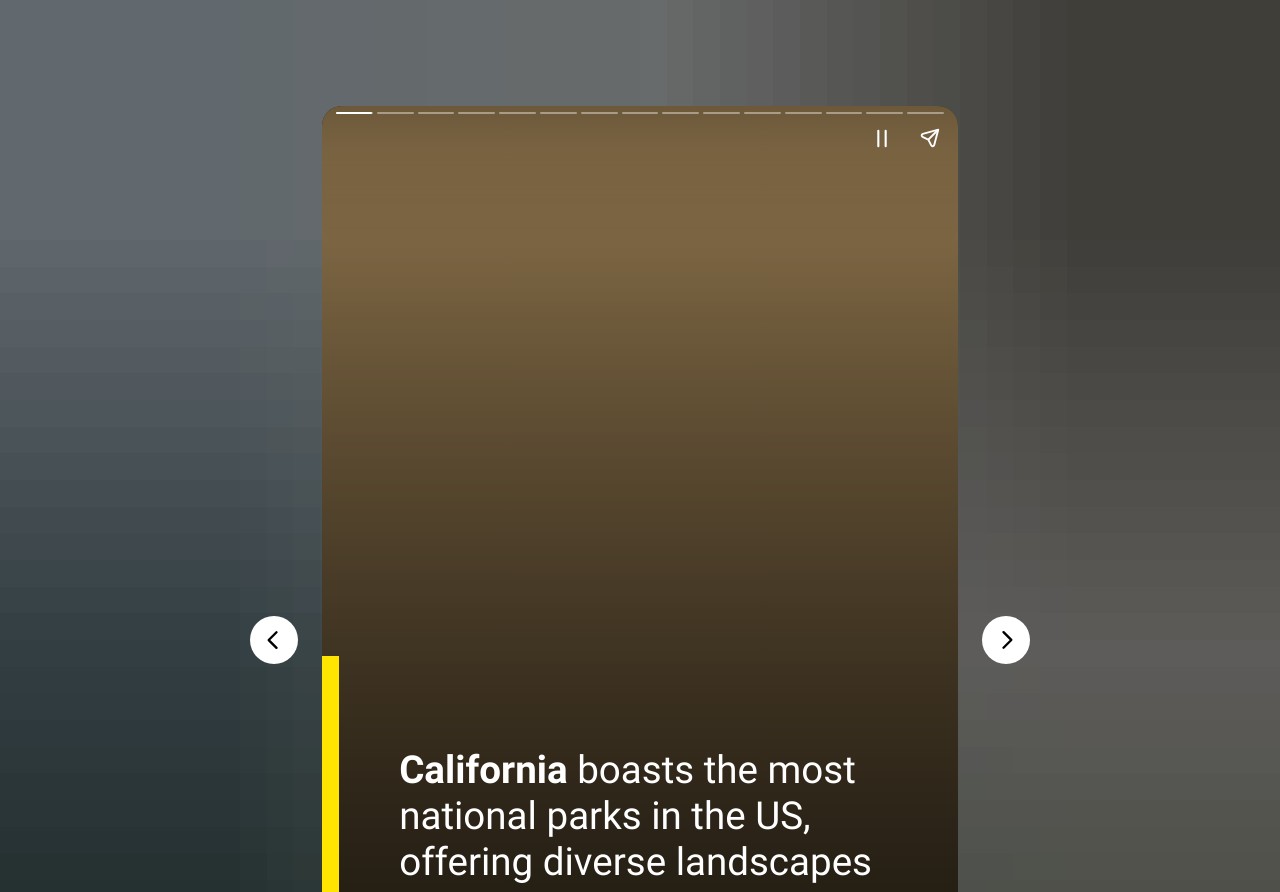Using the description: "aria-label="Next page"", identify the bounding box of the corresponding UI element in the screenshot.

[0.767, 0.691, 0.805, 0.744]